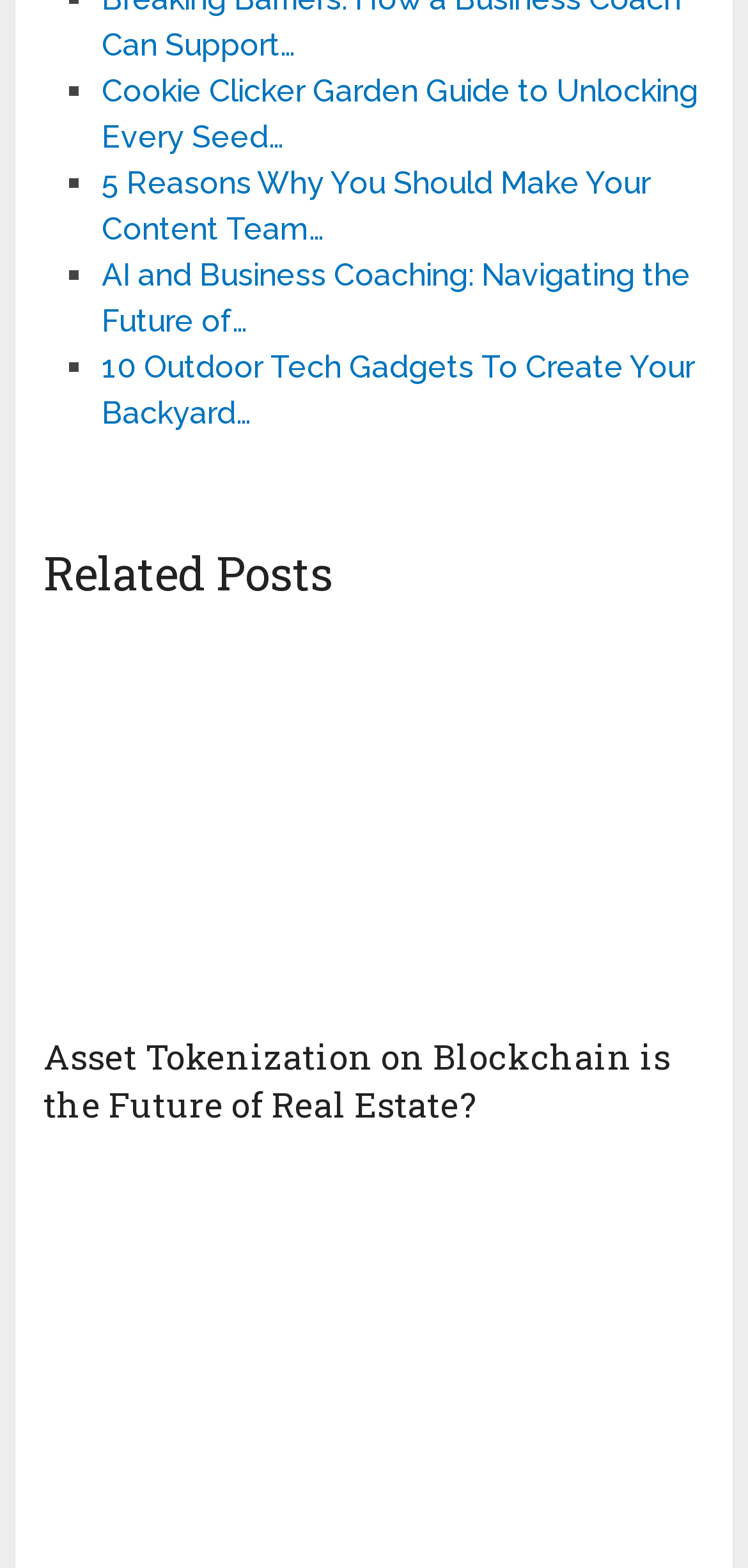Provide your answer to the question using just one word or phrase: What is the topic of the second link on the page?

Content Team